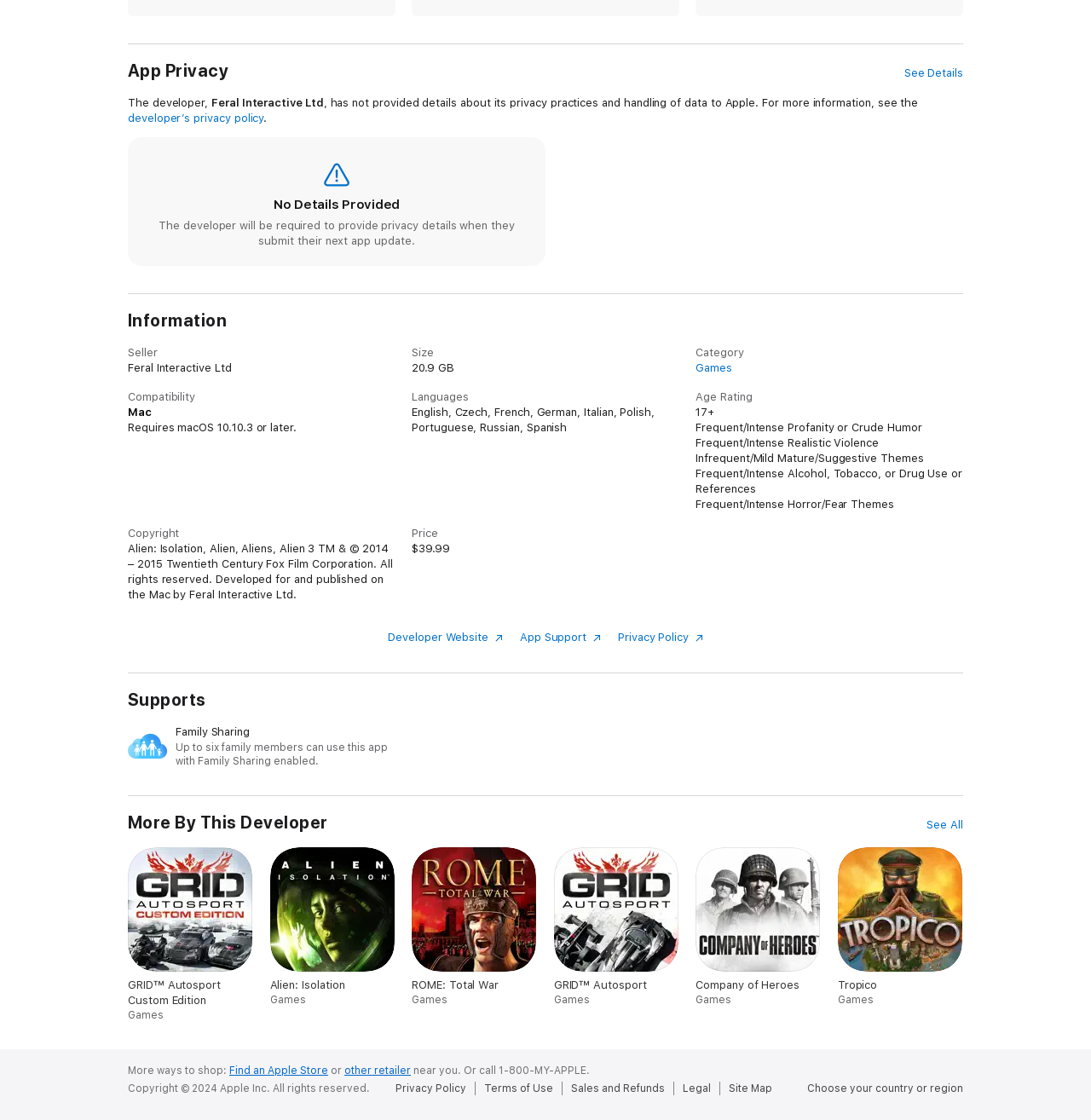What is the price of the game?
Analyze the image and deliver a detailed answer to the question.

The price of the game can be found in the description list under the 'Information' heading, where it is listed as '$39.99'.